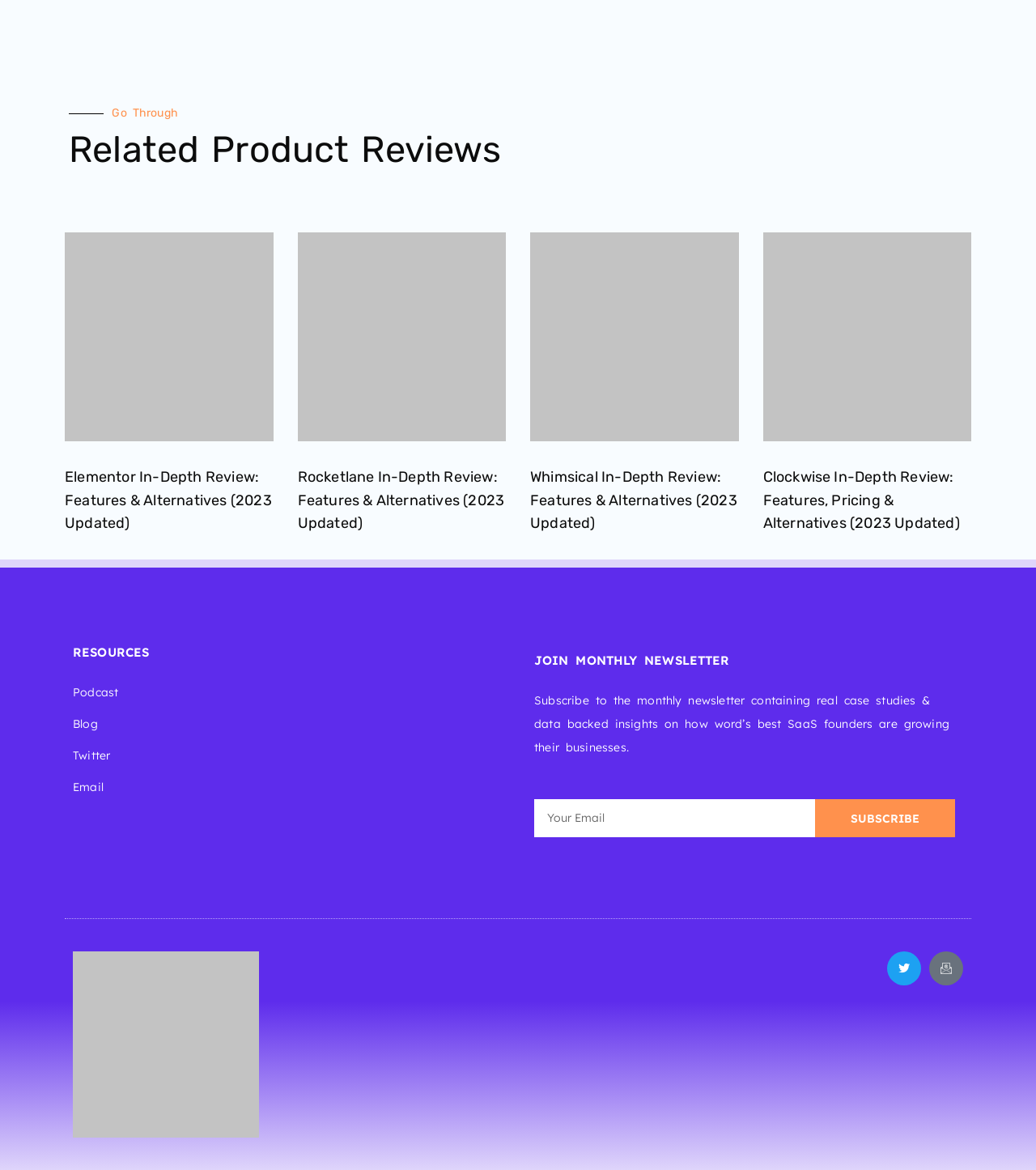Point out the bounding box coordinates of the section to click in order to follow this instruction: "Go to the 'RESOURCES' section".

[0.07, 0.548, 0.492, 0.568]